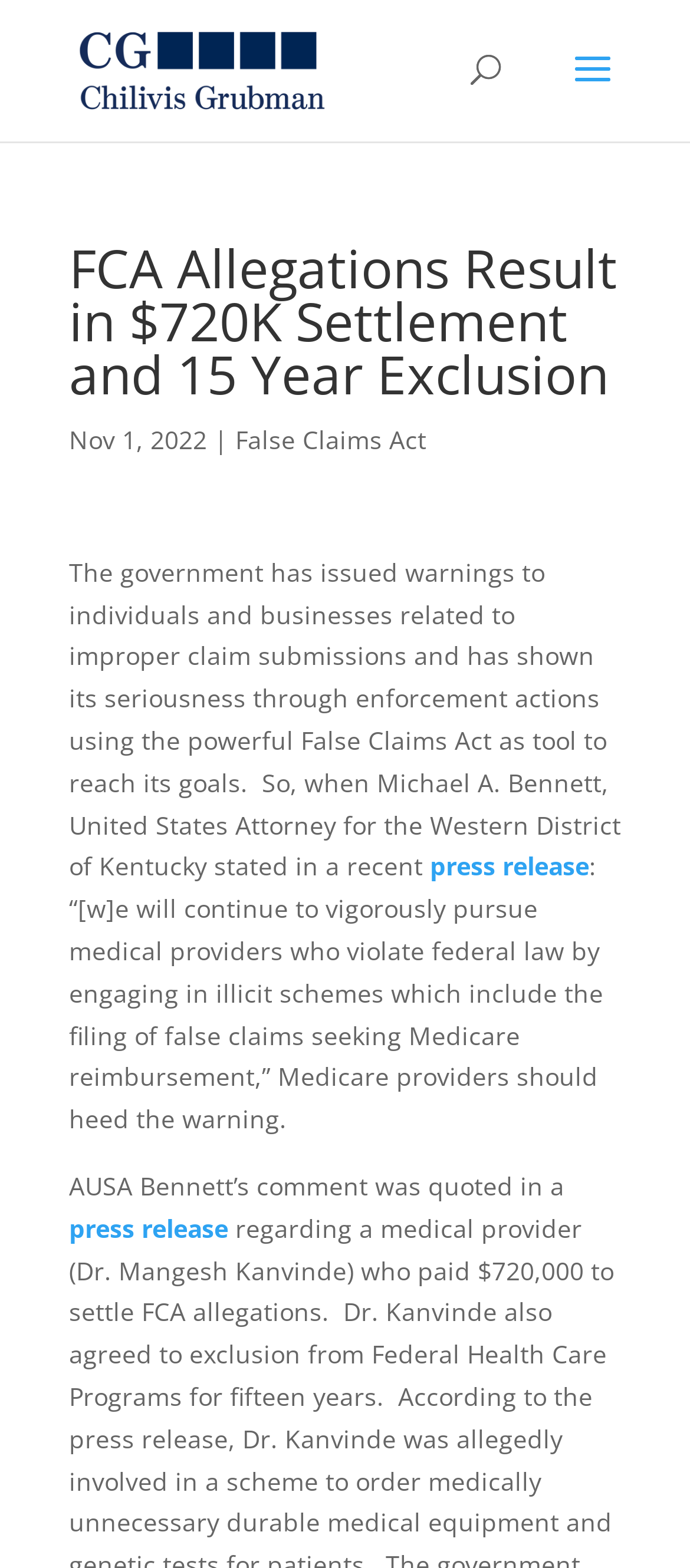Give a detailed explanation of the elements present on the webpage.

The webpage appears to be a news article or blog post from Chilivis Grubman LLP, a law firm. At the top-left corner, there is a link to the law firm's website, accompanied by a small image of the firm's logo. 

Below the logo, there is a search bar that spans almost the entire width of the page. 

The main content of the webpage is divided into sections. The first section is a heading that reads "FCA Allegations Result in $720K Settlement and 15 Year Exclusion". This heading is followed by a date, "Nov 1, 2022", and a vertical line separator. 

The next section is a paragraph of text that discusses the government's warnings to individuals and businesses regarding improper claim submissions and the use of the False Claims Act as a tool for enforcement. This paragraph contains a link to more information about the False Claims Act. 

The text continues, quoting a statement from Michael A. Bennett, United States Attorney for the Western District of Kentucky, which is taken from a press release. The quote is followed by another link to the press release. 

Finally, there is a concluding sentence that mentions the source of the quote, again referencing the press release.